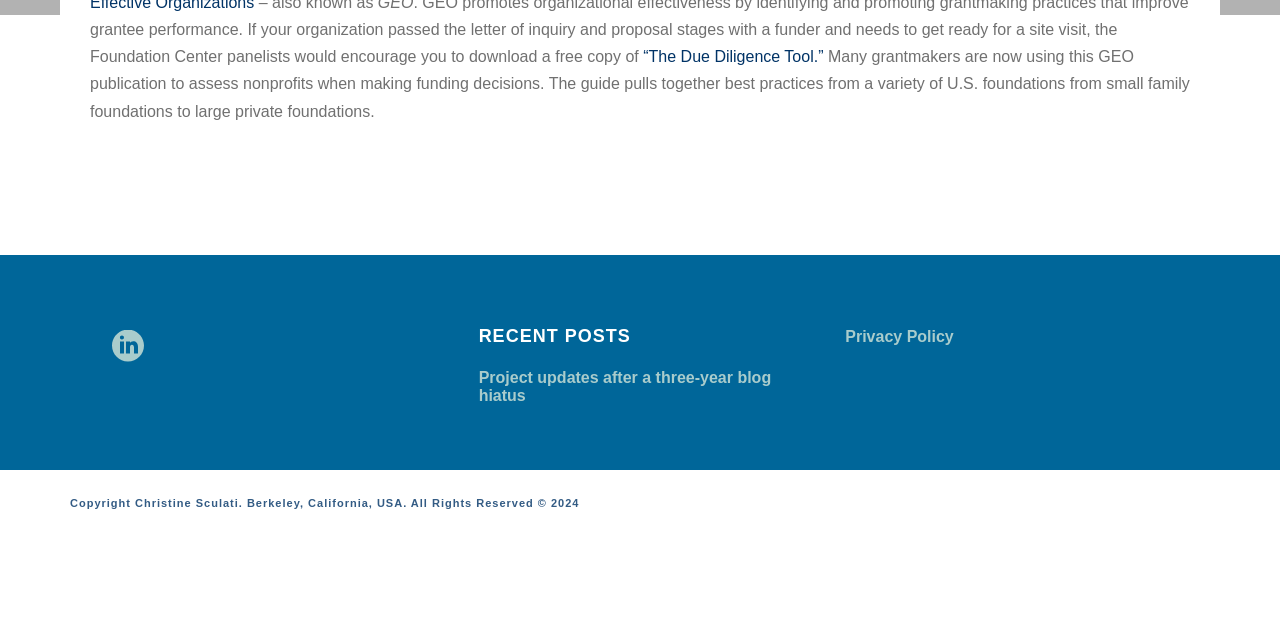Provide the bounding box coordinates of the HTML element this sentence describes: "alt="linkedin" title="linkedin"". The bounding box coordinates consist of four float numbers between 0 and 1, i.e., [left, top, right, bottom].

[0.088, 0.515, 0.112, 0.57]